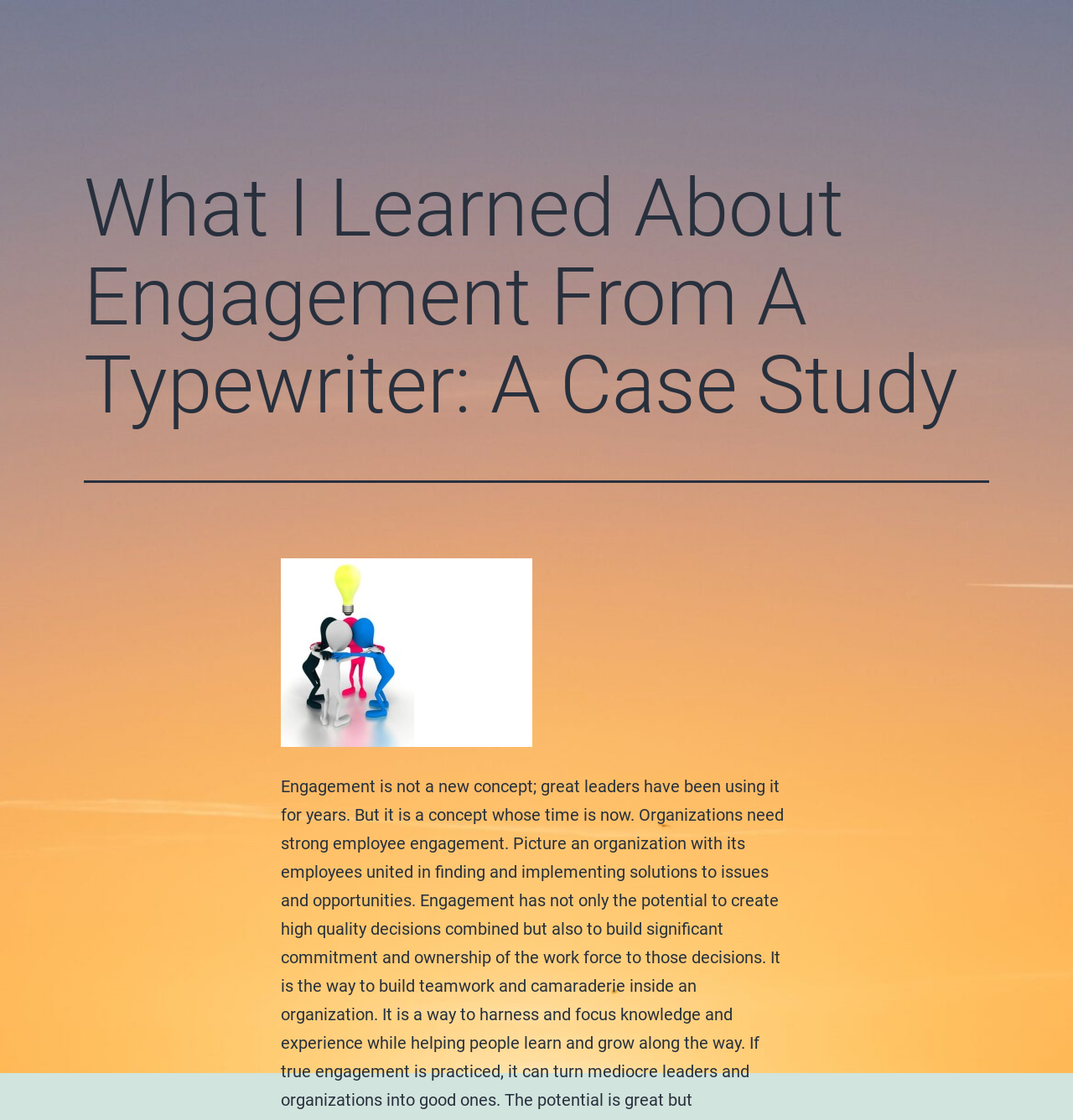Identify and provide the text content of the webpage's primary headline.

What I Learned About Engagement From A Typewriter: A Case Study